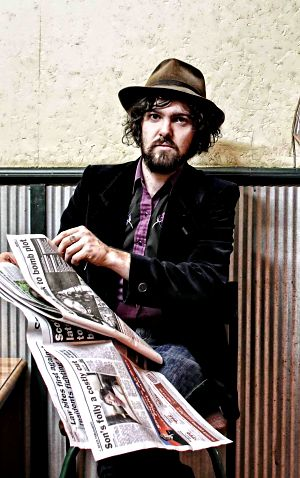What is the color of Jordie Lane's shirt?
Using the information from the image, provide a comprehensive answer to the question.

According to the caption, Jordie Lane is dressed in a black jacket with a purple shirt, which adds to his vintage aesthetic and complements his artistic persona.